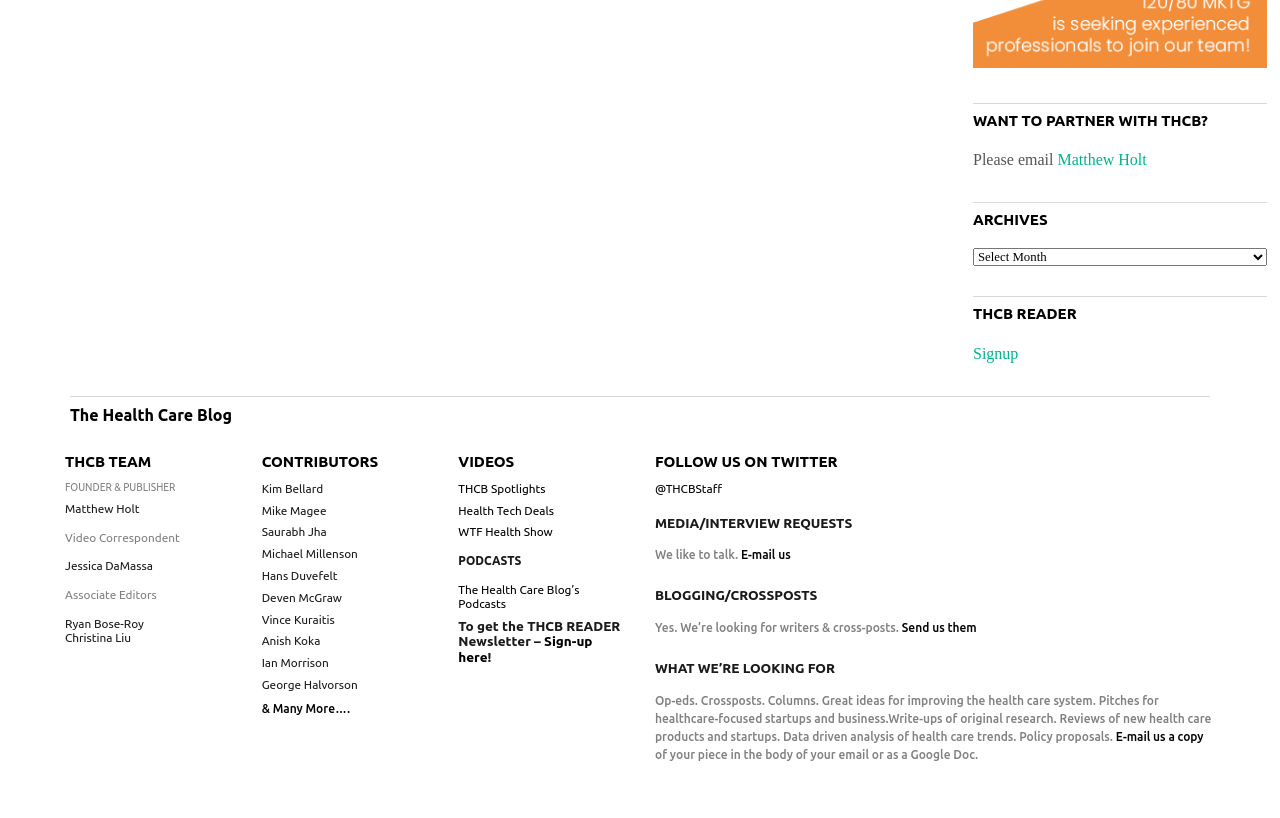Can you specify the bounding box coordinates for the region that should be clicked to fulfill this instruction: "E-mail a copy of your piece".

[0.872, 0.892, 0.94, 0.908]